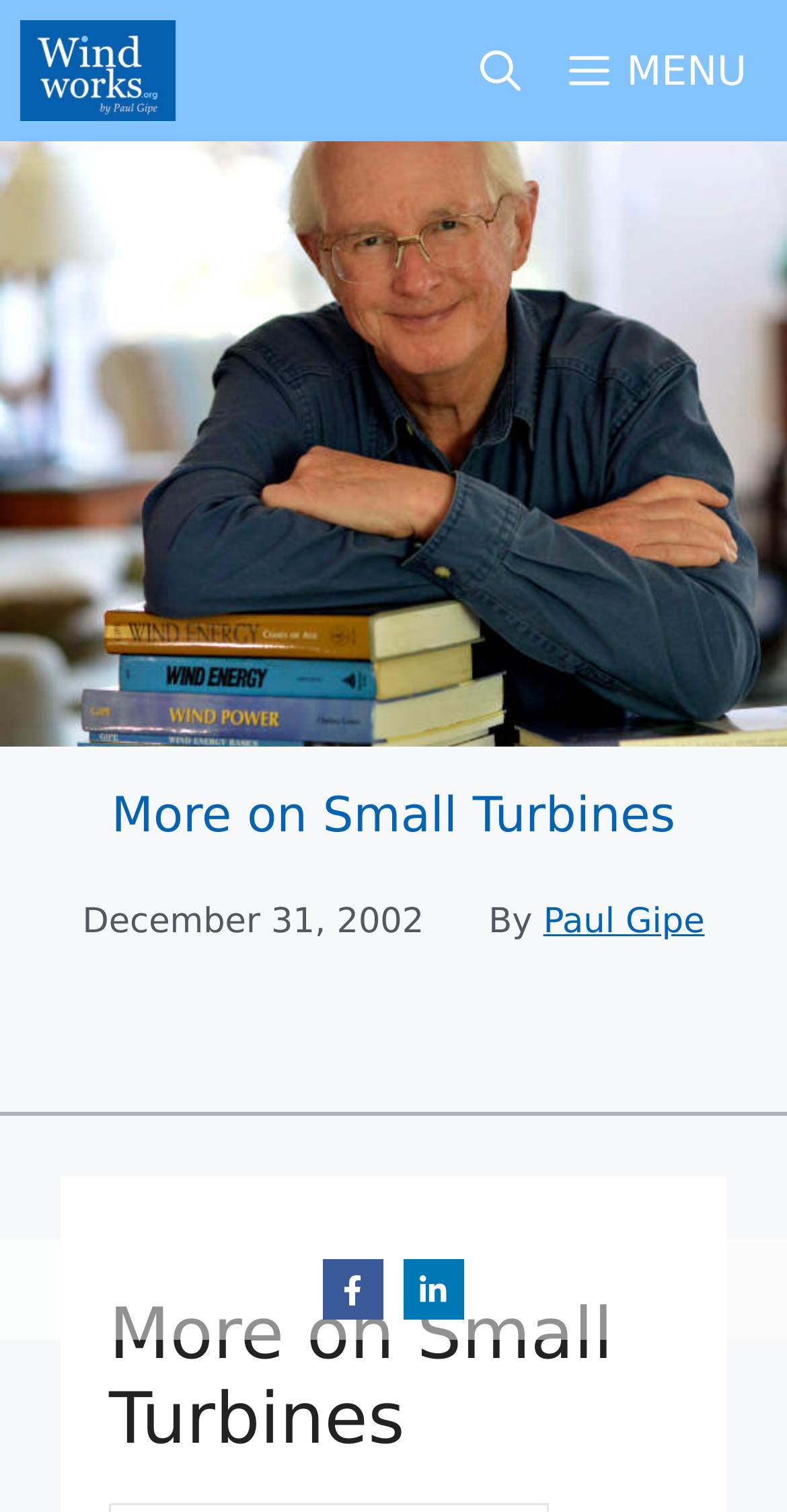What is the name of the website?
Based on the image, provide a one-word or brief-phrase response.

WIND WORKS